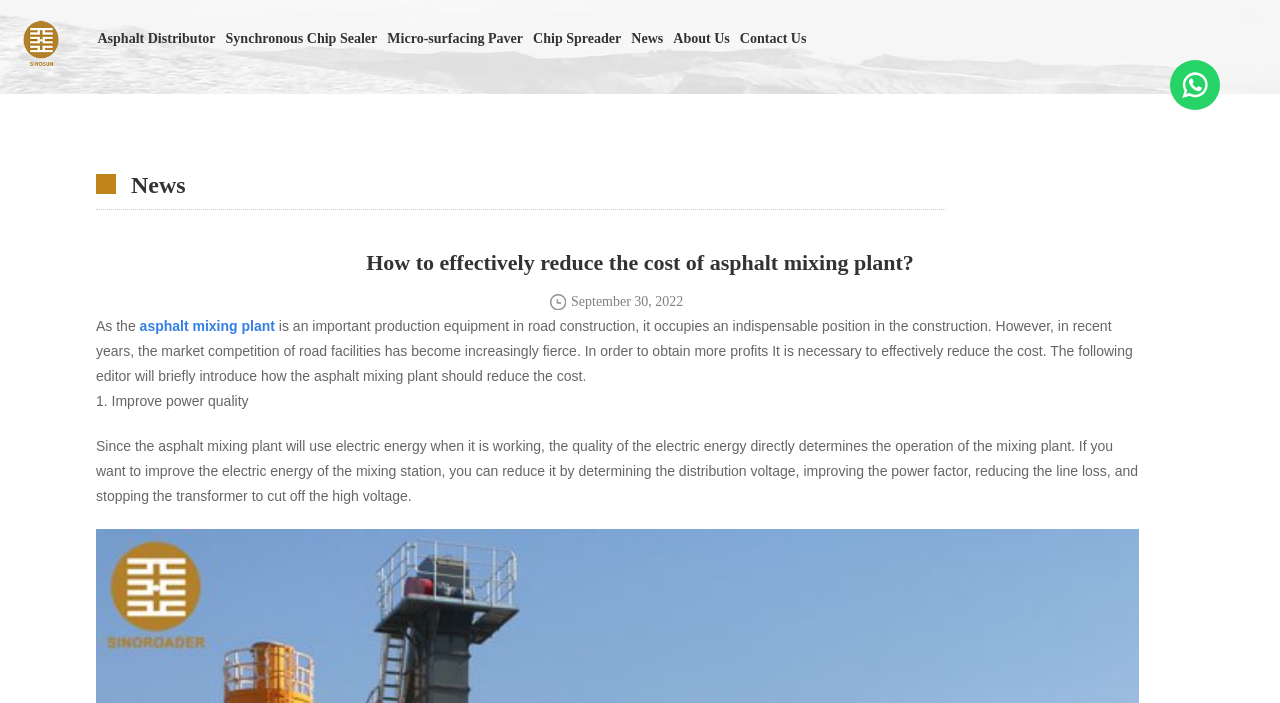Could you provide the bounding box coordinates for the portion of the screen to click to complete this instruction: "Click the image to view more details"?

[0.914, 0.085, 0.953, 0.156]